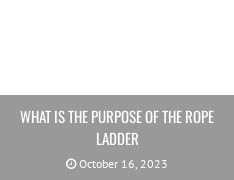What is the purpose of the visual design?
Utilize the information in the image to give a detailed answer to the question.

The visual design aims to draw the reader's attention to the topic at hand, which is the purpose of rope ladders, making it an inviting entry point for readers interested in the subject matter.